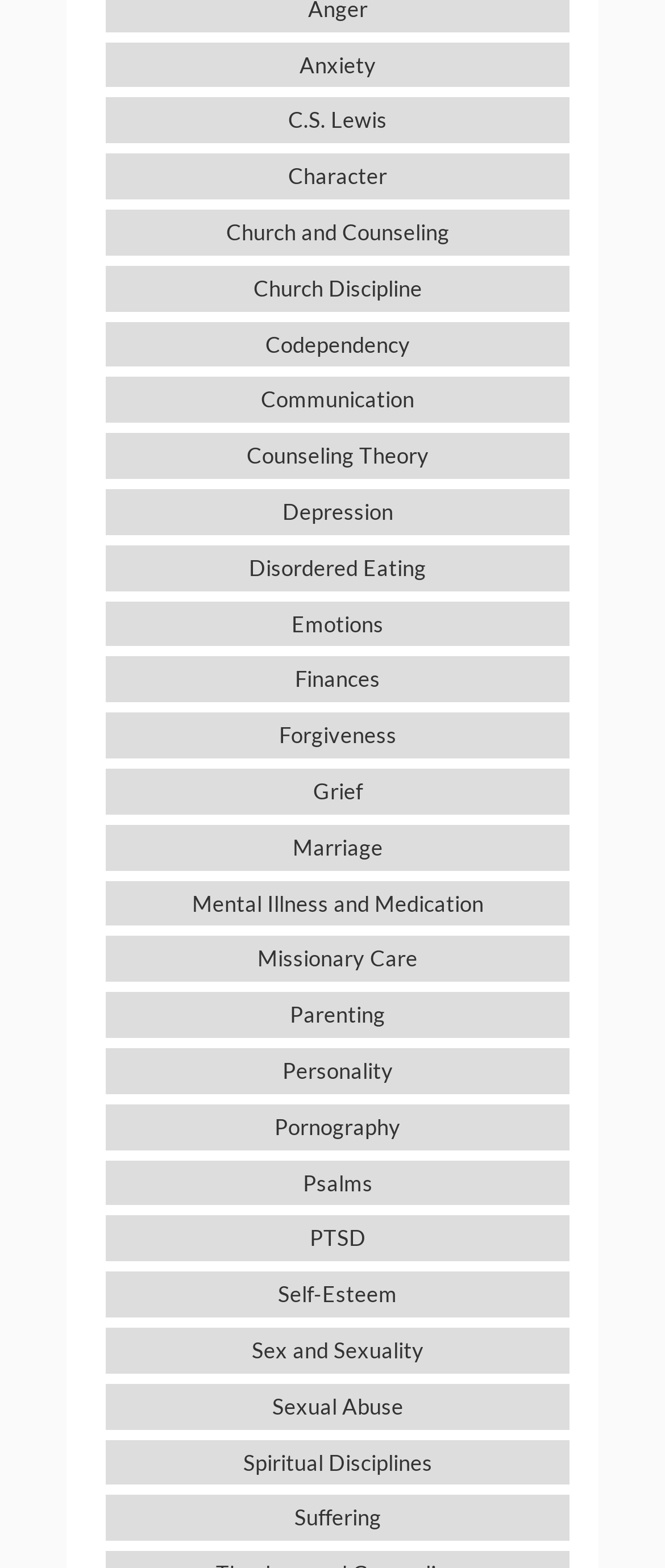Using the element description provided, determine the bounding box coordinates in the format (top-left x, top-left y, bottom-right x, bottom-right y). Ensure that all values are floating point numbers between 0 and 1. Element description: Marriage

[0.159, 0.526, 0.856, 0.555]